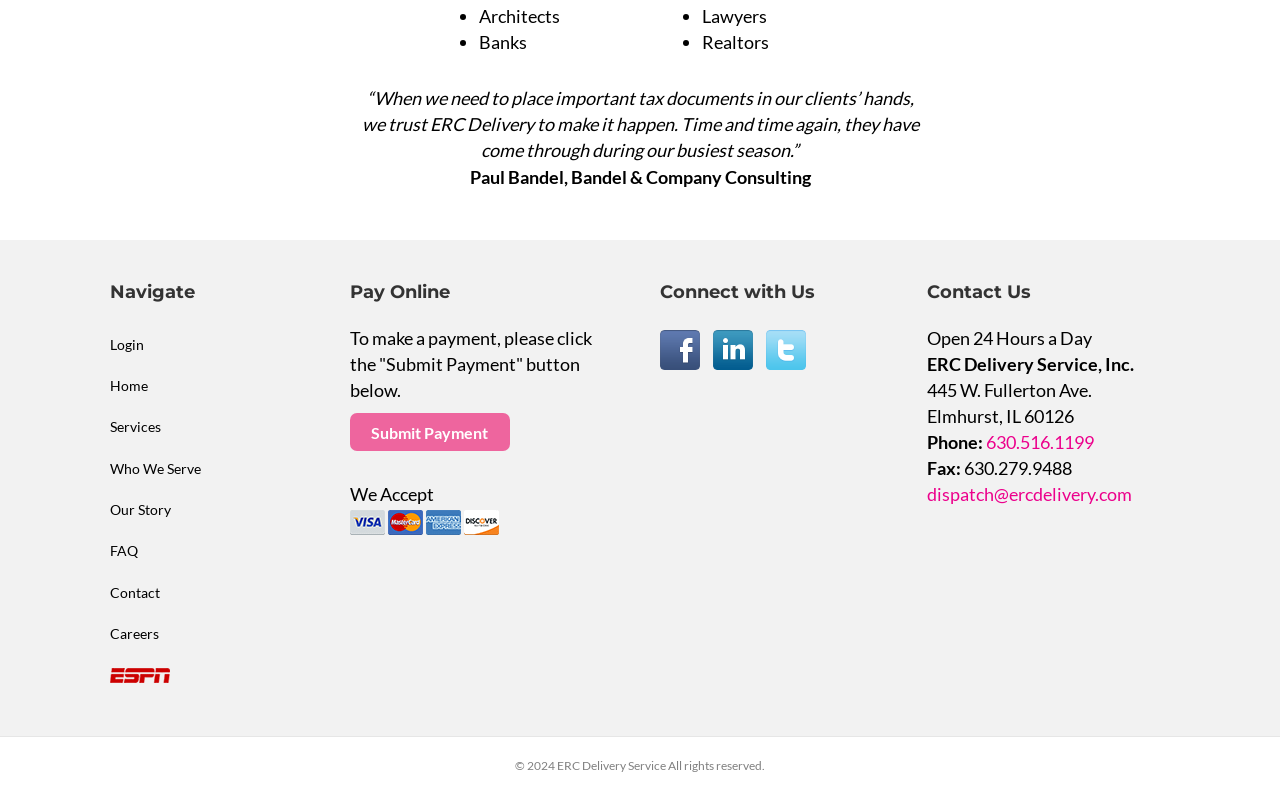Identify and provide the bounding box coordinates of the UI element described: "Who We Serve". The coordinates should be formatted as [left, top, right, bottom], with each number being a float between 0 and 1.

[0.086, 0.565, 0.242, 0.616]